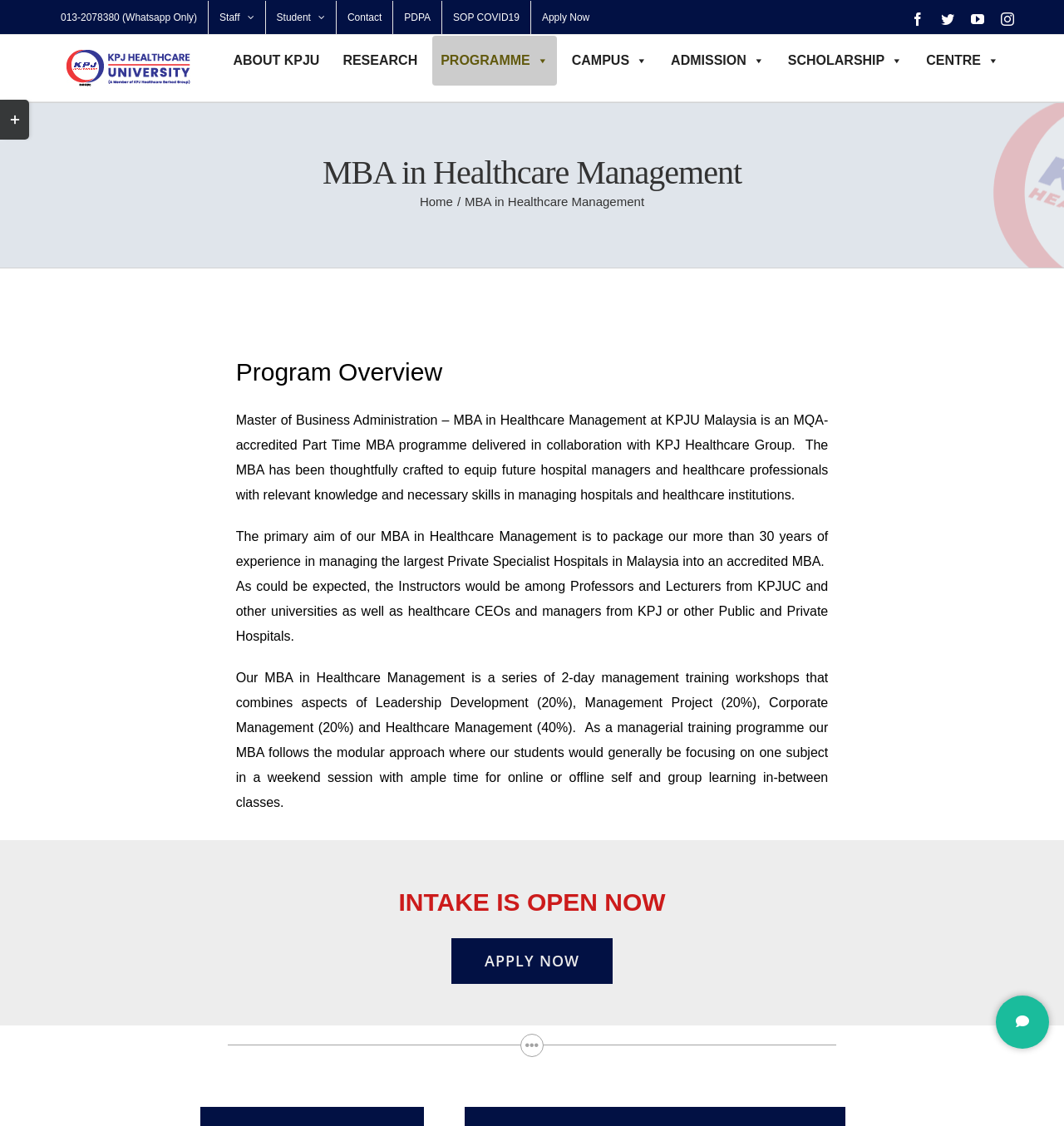Determine the bounding box for the described UI element: "Go to Top".

[0.904, 0.919, 0.941, 0.945]